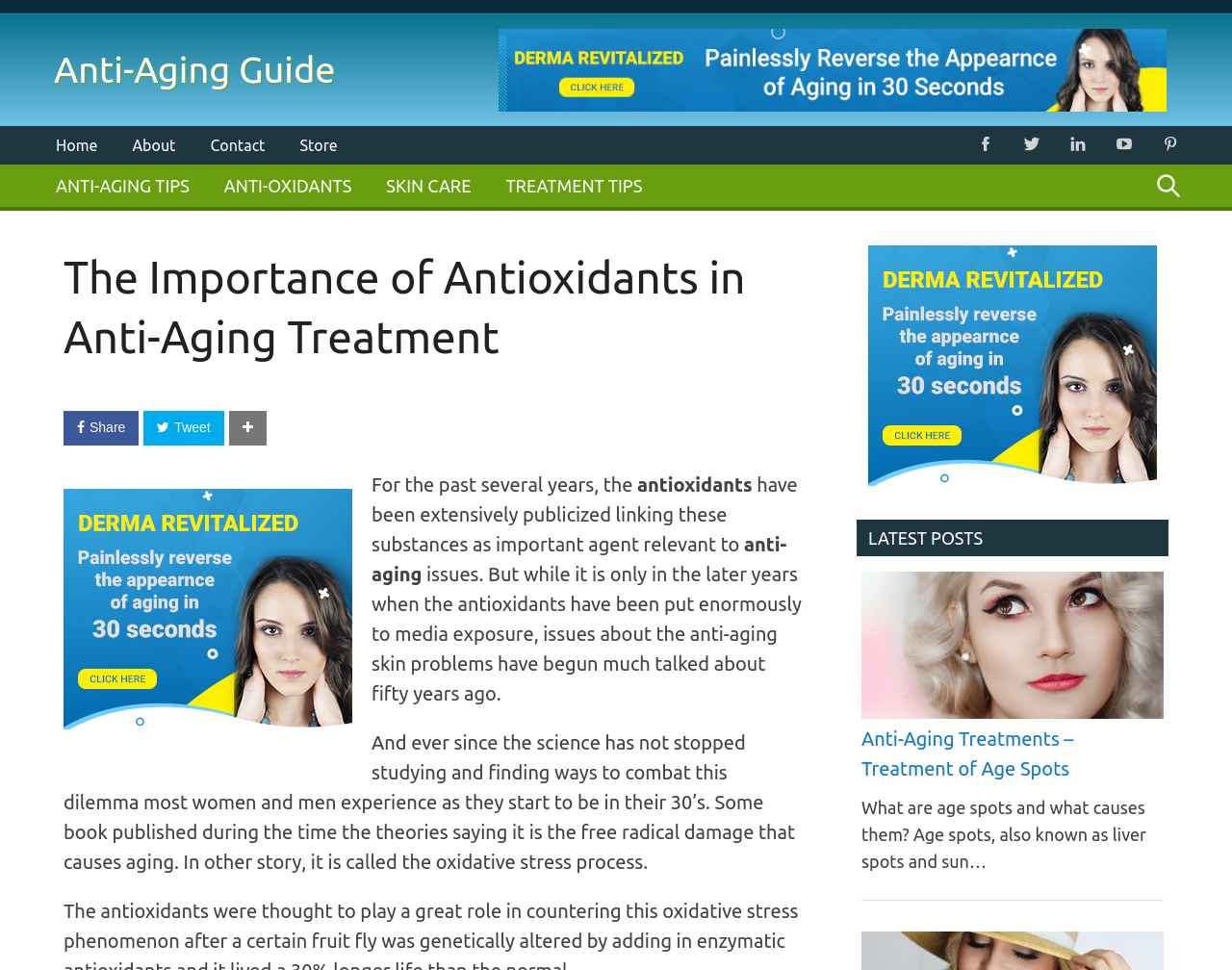How many latest posts are listed on this webpage?
Based on the visual, give a brief answer using one word or a short phrase.

2